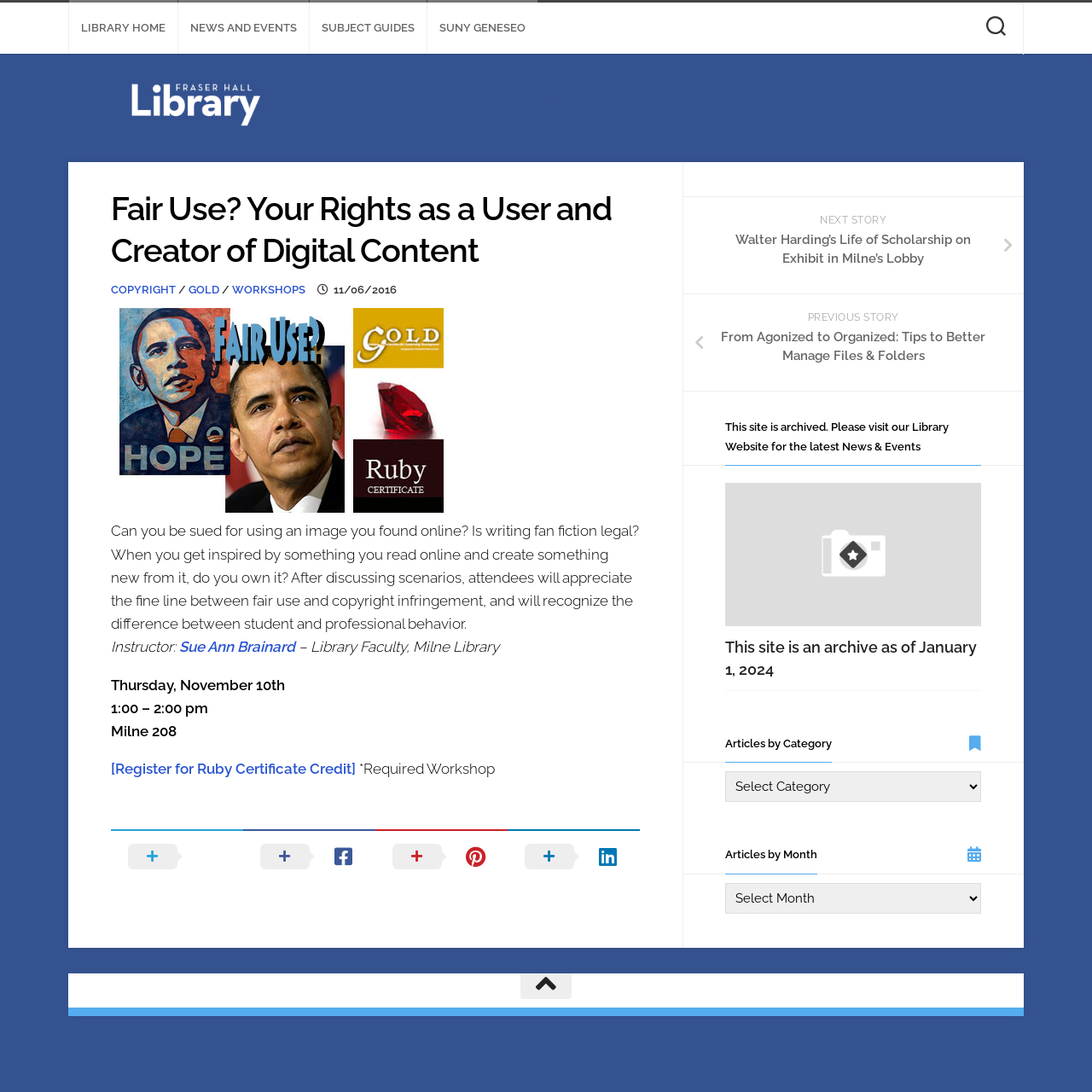Please identify the bounding box coordinates for the region that you need to click to follow this instruction: "View next story".

[0.625, 0.18, 0.938, 0.27]